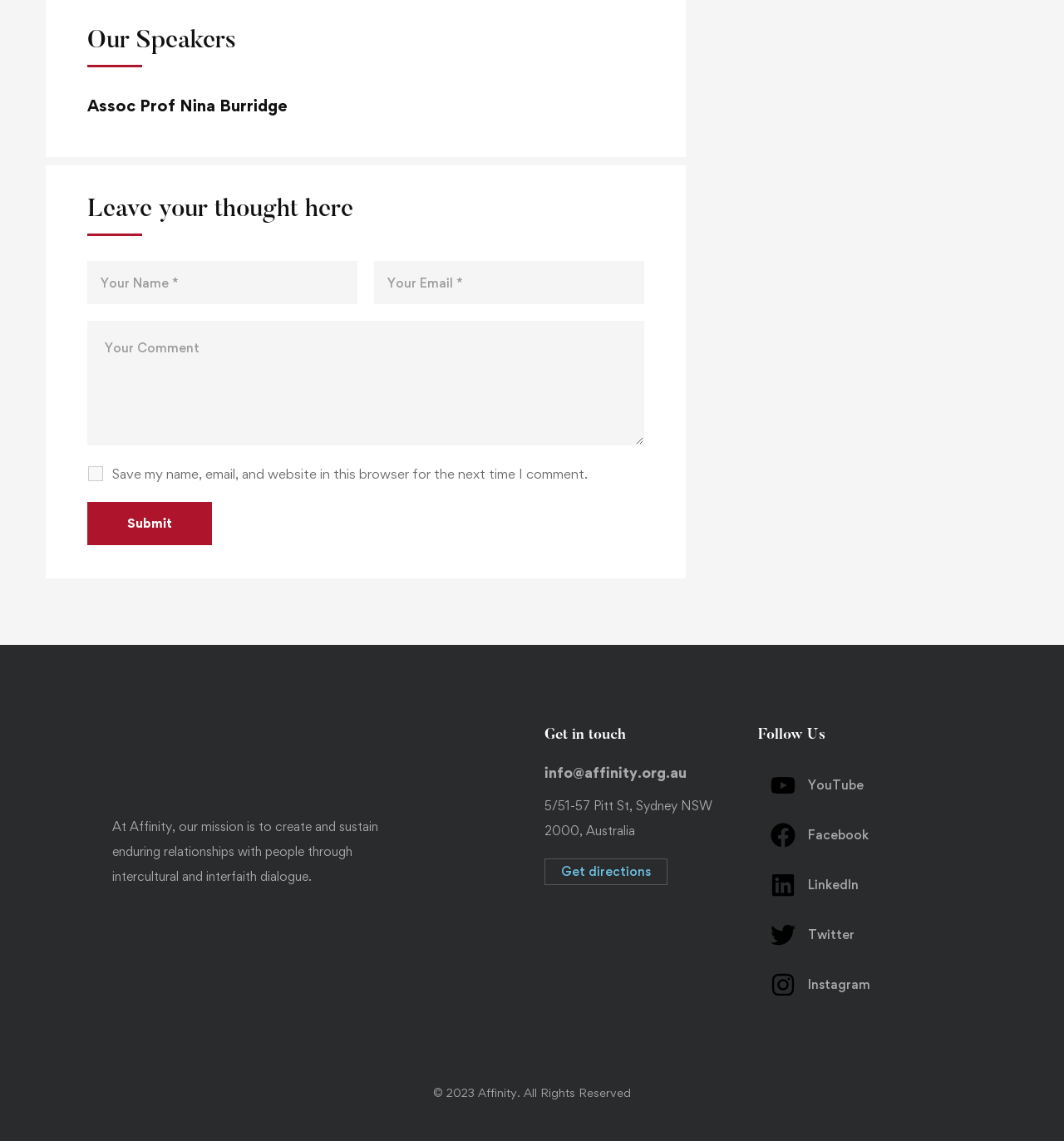What is the mission of Affinity?
Based on the screenshot, provide a one-word or short-phrase response.

Create enduring relationships